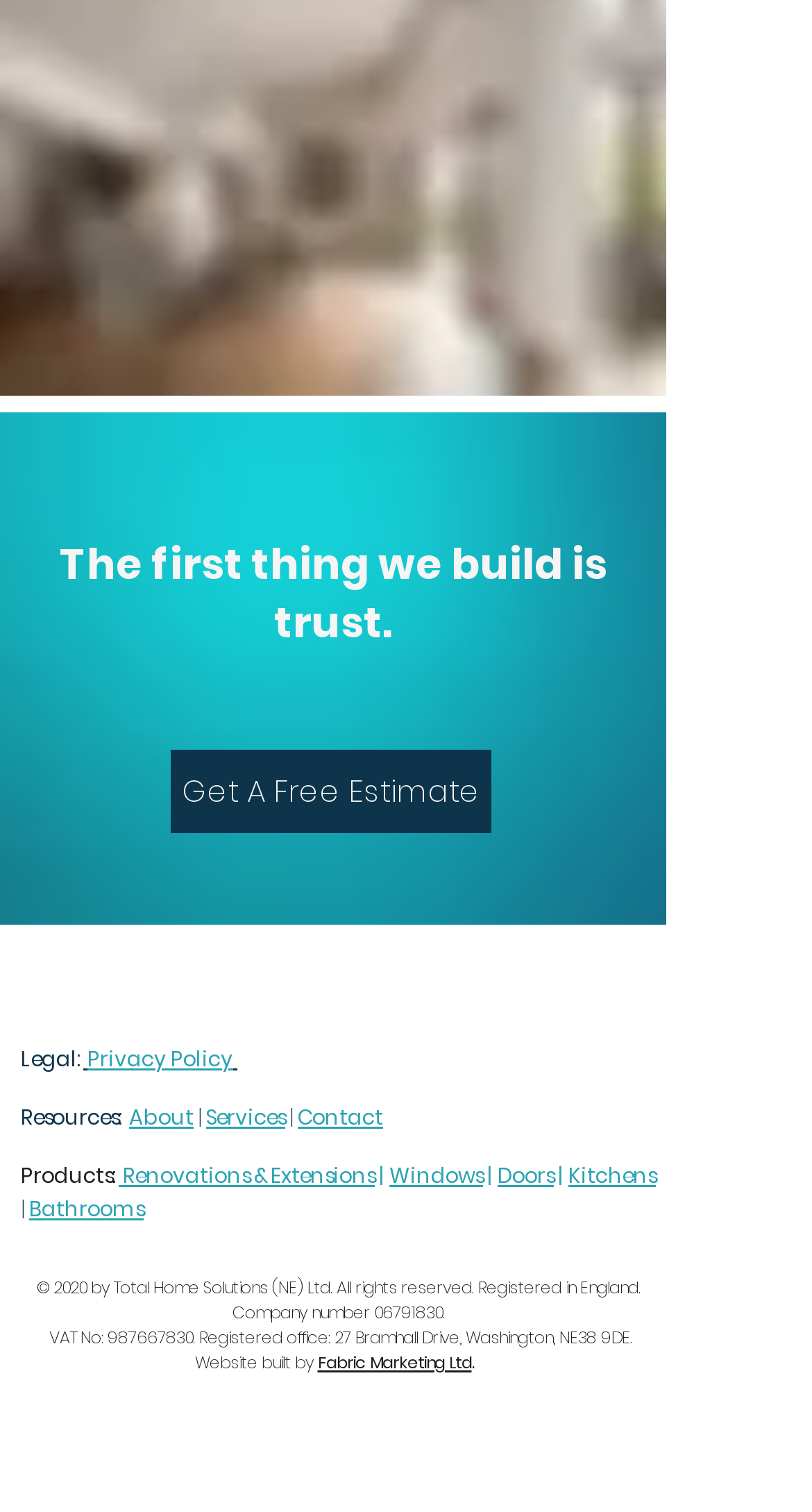Using the provided element description "Renovations & Extensions", determine the bounding box coordinates of the UI element.

[0.146, 0.767, 0.462, 0.788]